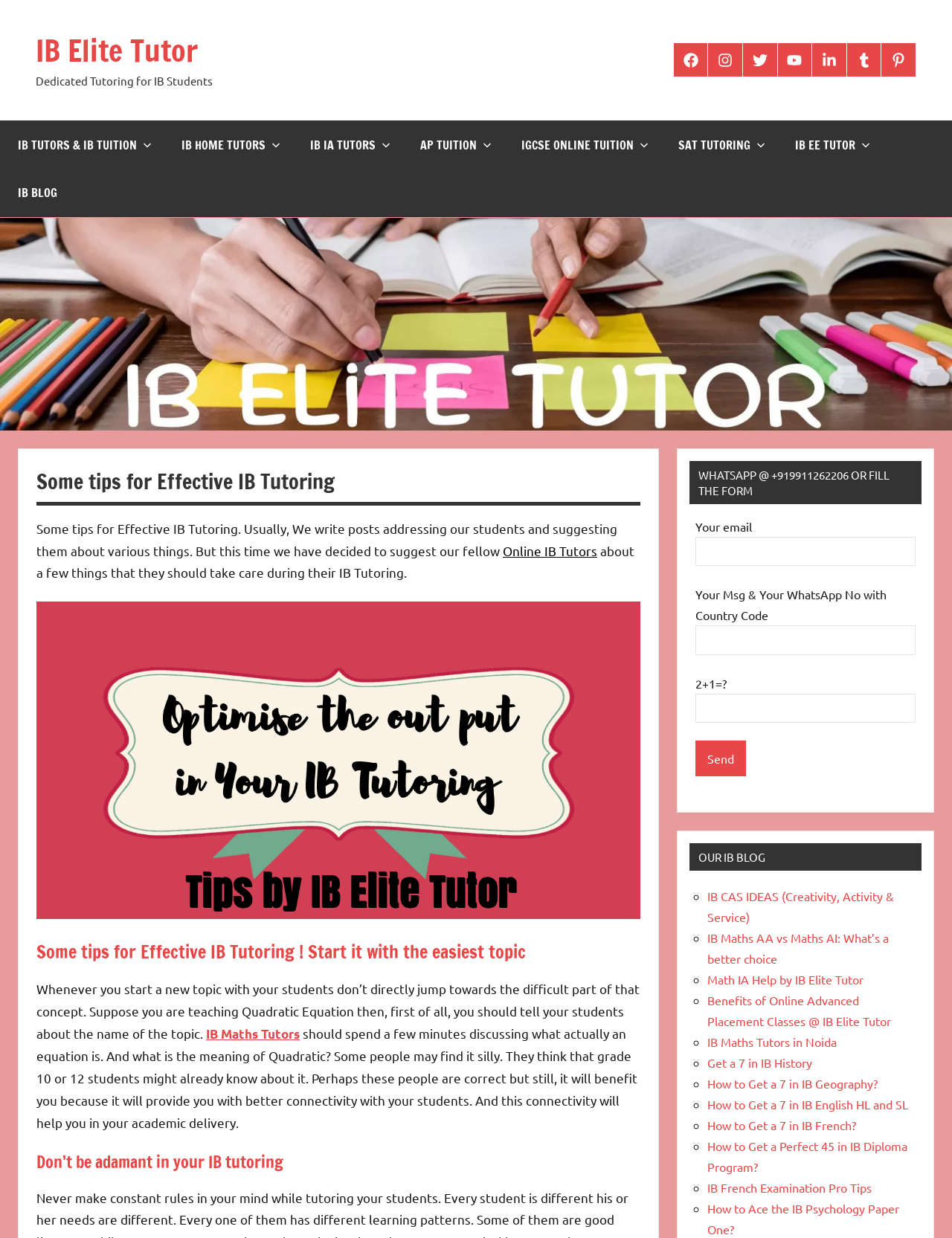Please specify the bounding box coordinates of the clickable region necessary for completing the following instruction: "Send a message through WhatsApp". The coordinates must consist of four float numbers between 0 and 1, i.e., [left, top, right, bottom].

[0.725, 0.372, 0.968, 0.407]